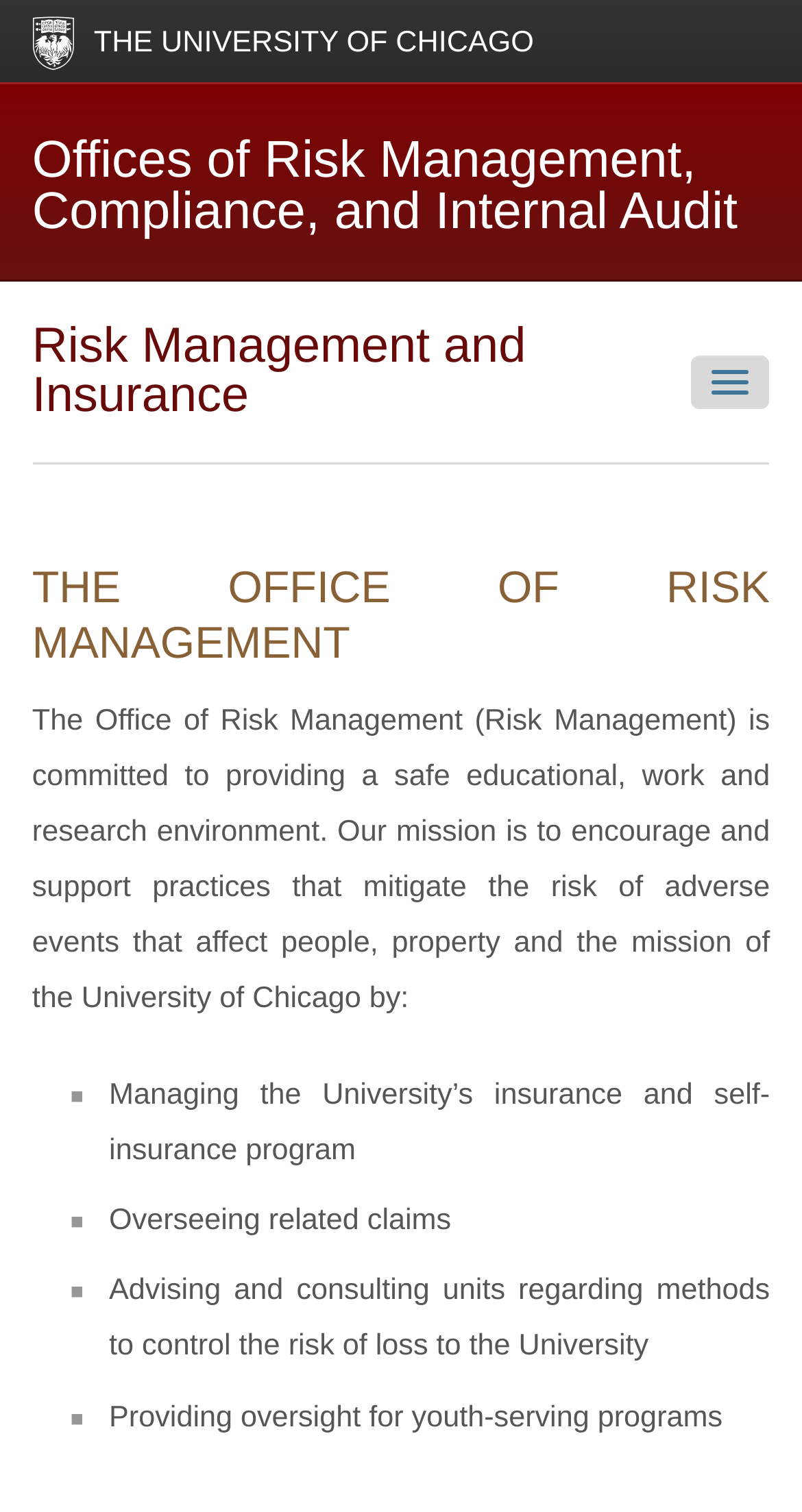Generate a thorough description of the webpage.

The webpage is about the Risk Management and Insurance department at the University of Chicago. At the top, there is a heading with the university's name, followed by a link to the Offices of Risk Management, Compliance, and Internal Audit. Below this, there is a heading with the department's name, "Risk Management and Insurance", and a button to toggle sub-navigation.

To the right of the department's name, there is a vertical list of links, including "Home", "Risk Management and Insurance", "Insurance Programs", "Claims Reporting", and several others. Below this list, there is a search bar with a button to submit a search query.

Further down the page, there is a heading "THE OFFICE OF RISK MANAGEMENT" followed by a paragraph of text describing the office's mission to provide a safe environment and mitigate risks. Below this, there is a list of bullet points outlining the office's responsibilities, including managing the university's insurance program, overseeing claims, advising units on risk control, and providing oversight for youth-serving programs.

At the very bottom of the page, there is a heading "Related Links".